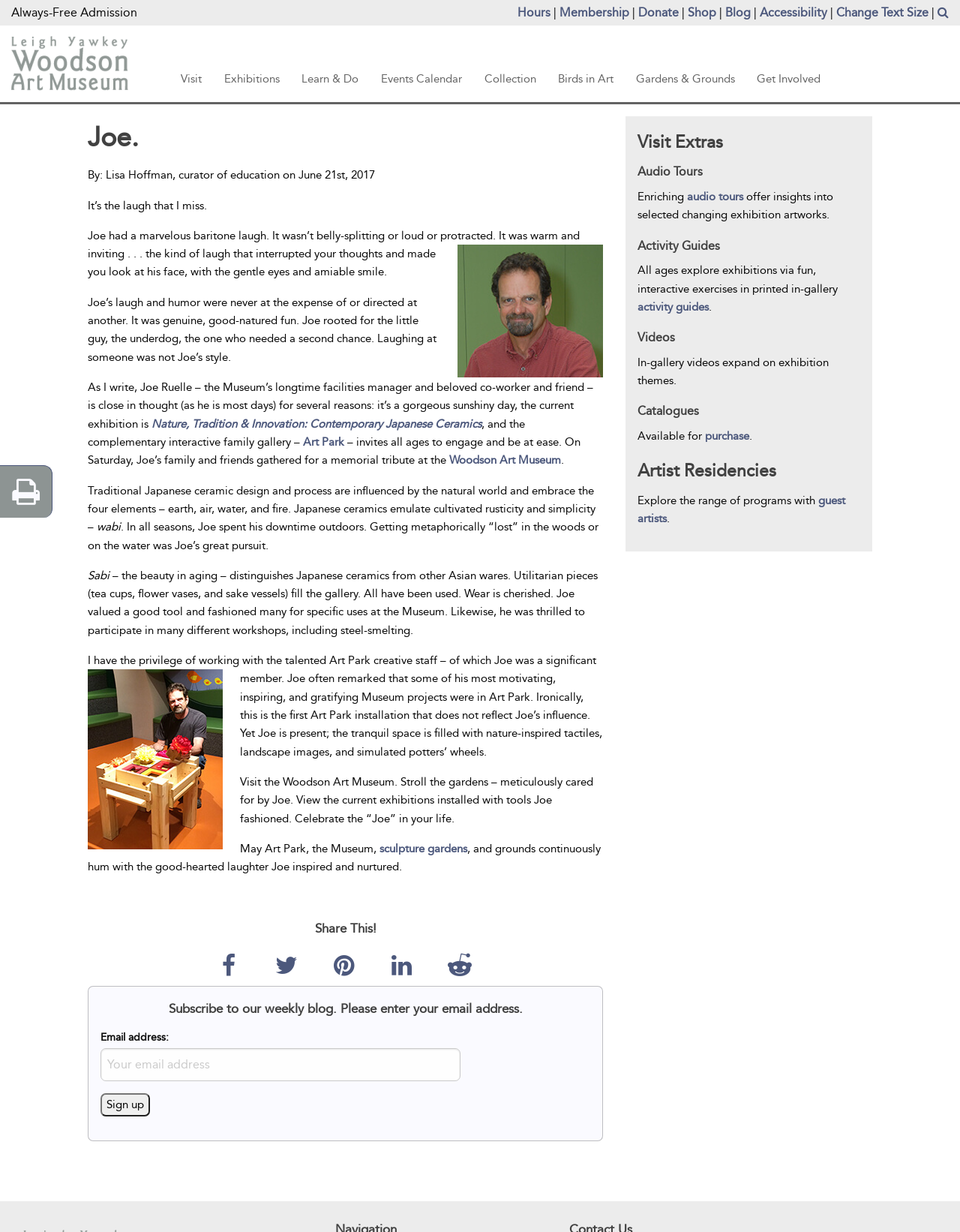Can you give a comprehensive explanation to the question given the content of the image?
What is the theme of the current exhibition?

I inferred the answer by reading the text content of the webpage, which mentions 'Nature, Tradition & Innovation: Contemporary Japanese Ceramics' as the current exhibition.